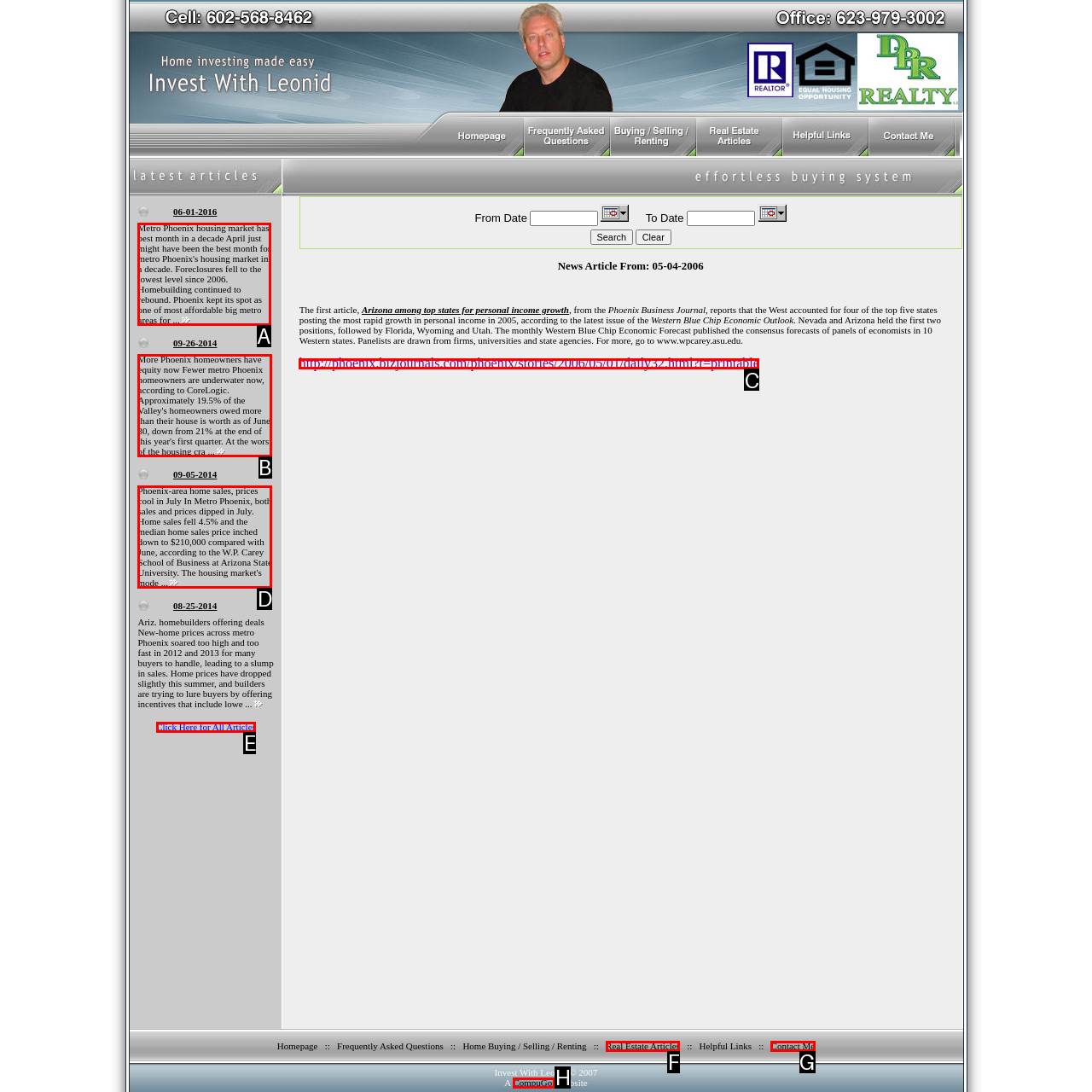From the options provided, determine which HTML element best fits the description: Click Here for All Articles. Answer with the correct letter.

E